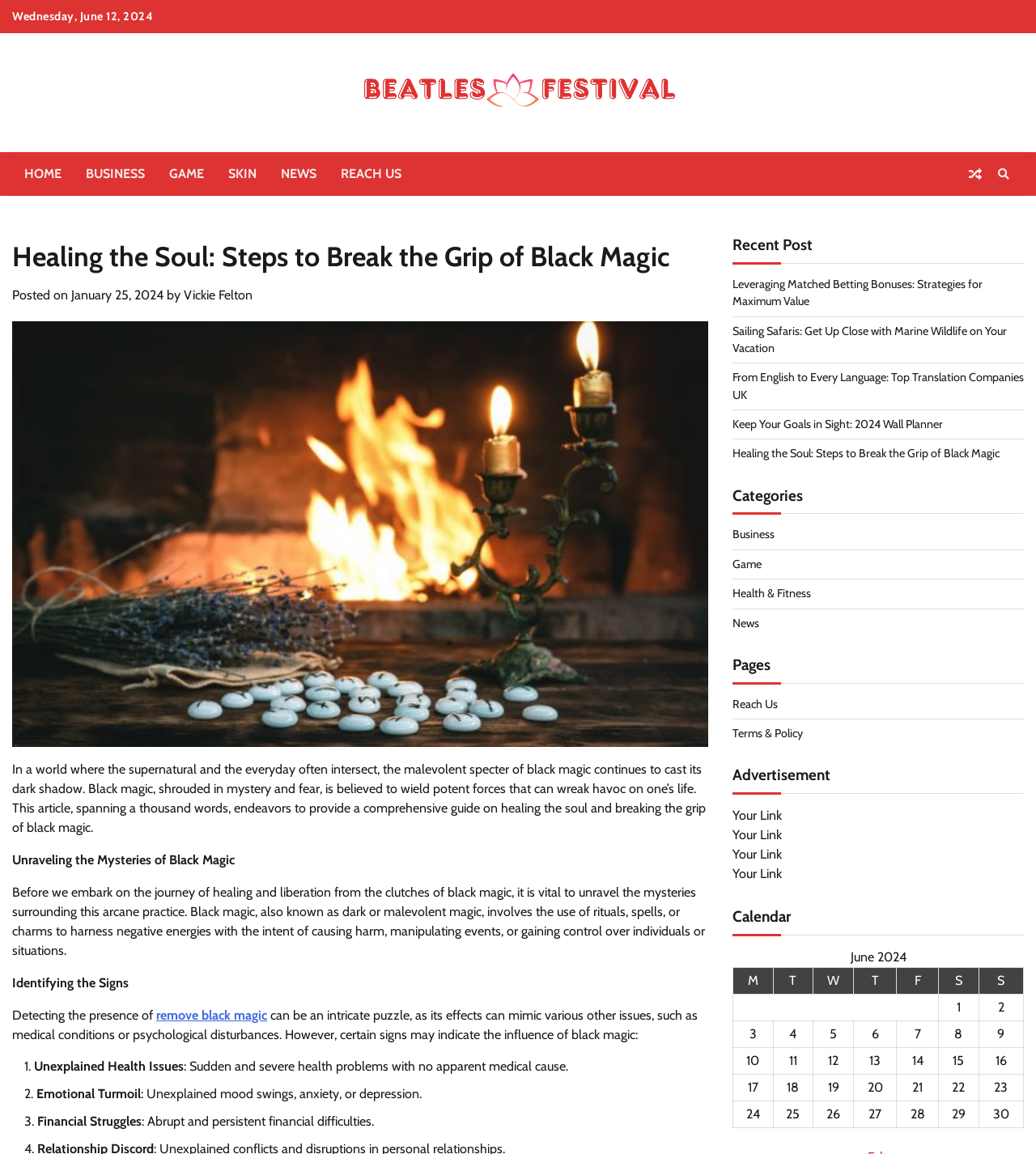Pinpoint the bounding box coordinates of the area that must be clicked to complete this instruction: "Click on the 'NEWS' link".

[0.259, 0.132, 0.317, 0.17]